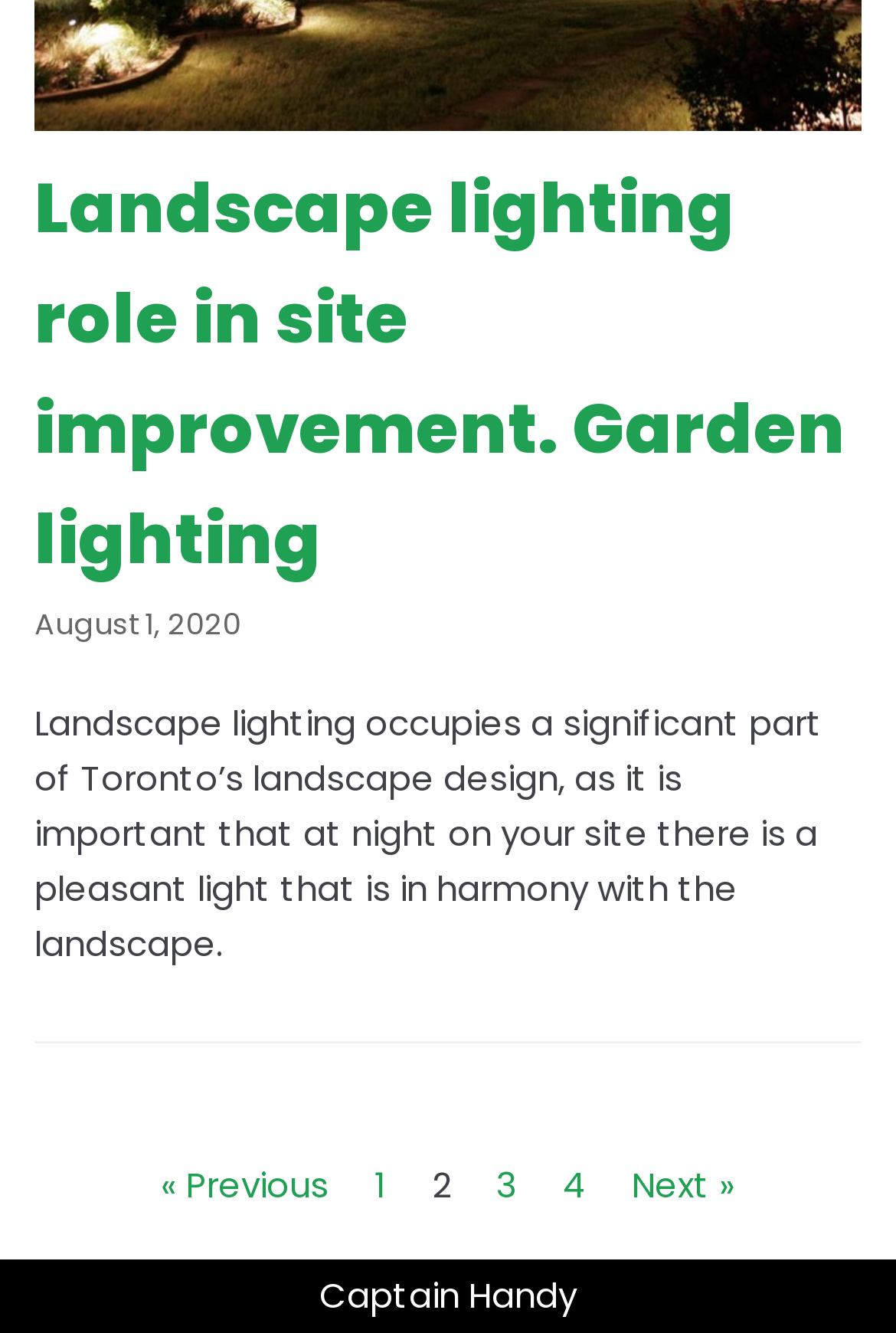Provide a one-word or short-phrase answer to the question:
What is the purpose of landscape lighting?

pleasant light in harmony with landscape